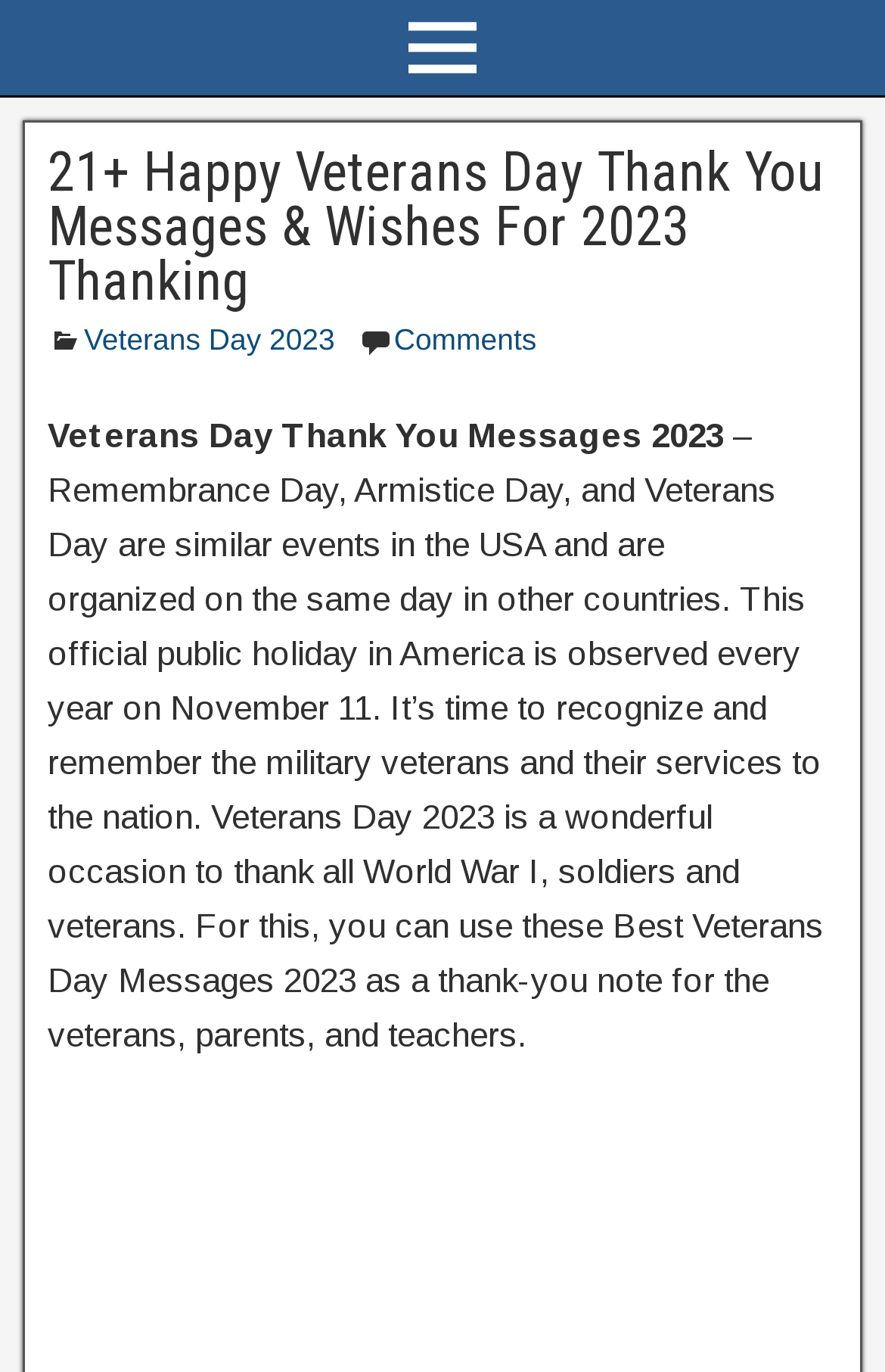Predict the bounding box of the UI element based on this description: "Home".

None